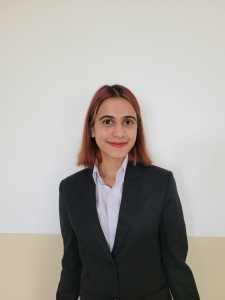Using the information in the image, give a comprehensive answer to the question: 
What is the color of the background?

The background is a light, neutral color that enhances her presence in the image, which implies that the background is light and neutral in color.